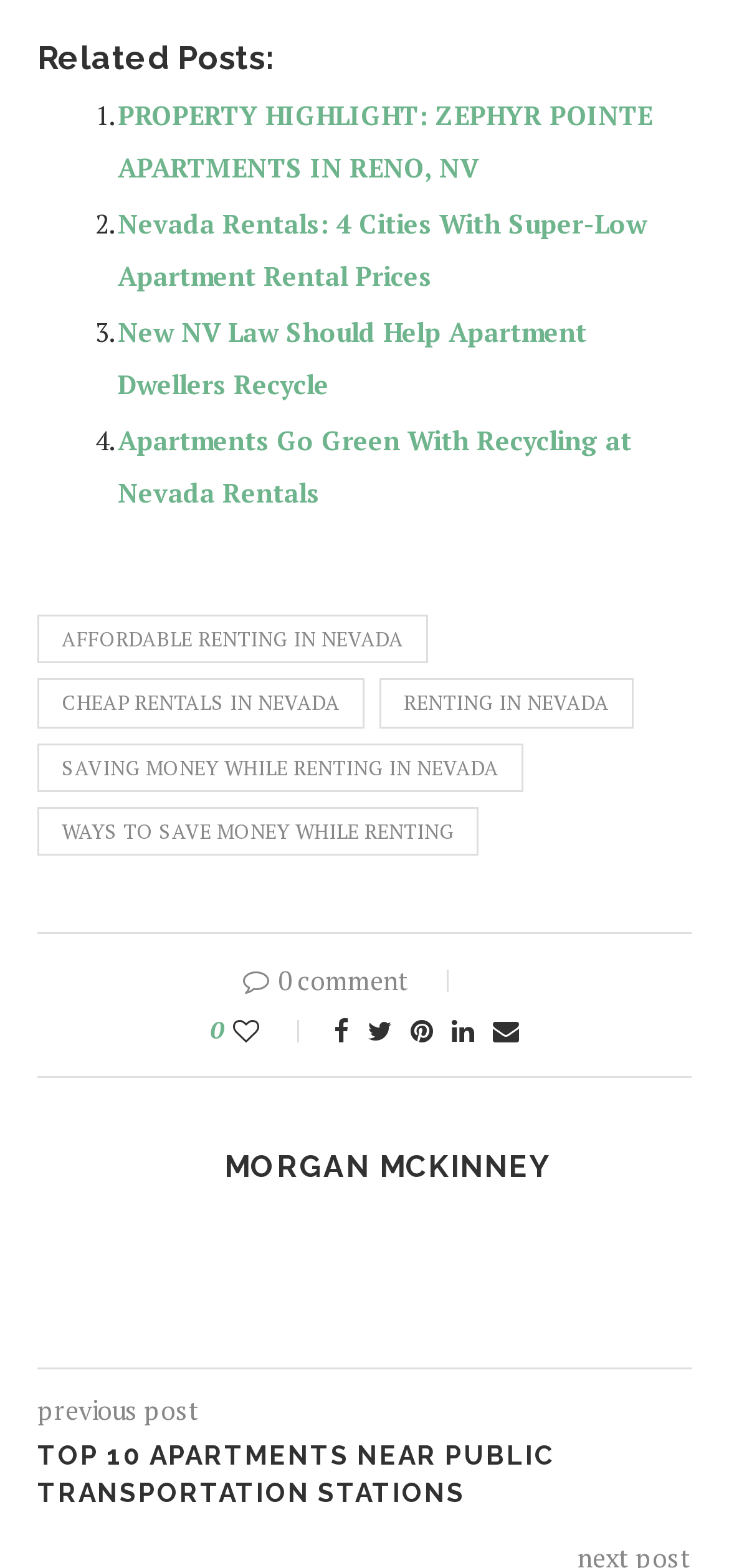Identify the bounding box of the UI component described as: "Morgan McKinney".

[0.308, 0.733, 0.754, 0.755]